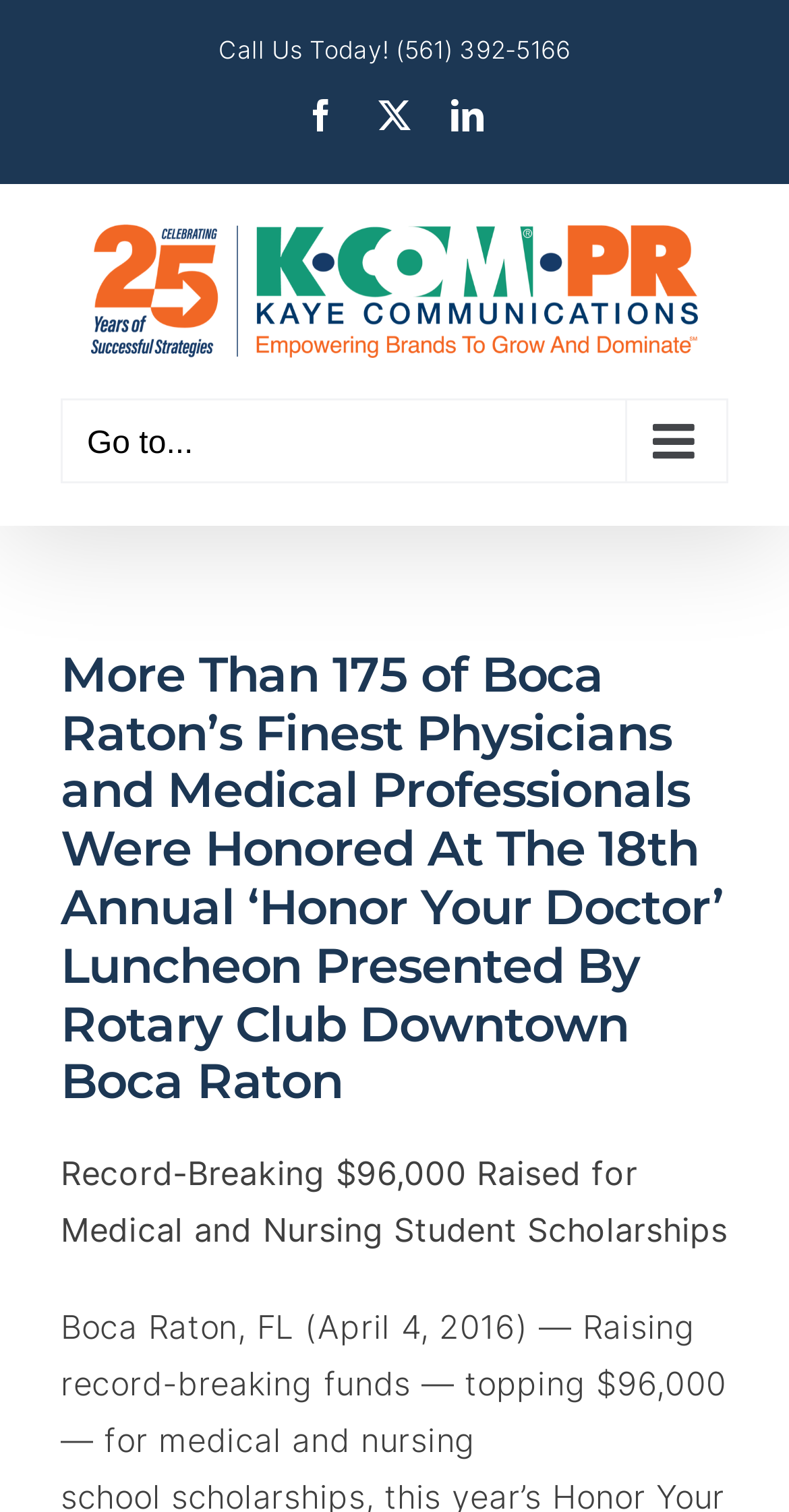What is the phone number to call?
Please ensure your answer is as detailed and informative as possible.

I found the phone number by looking at the StaticText element with the text 'Call Us Today! (561) 392-5166' which is located at the top of the webpage.